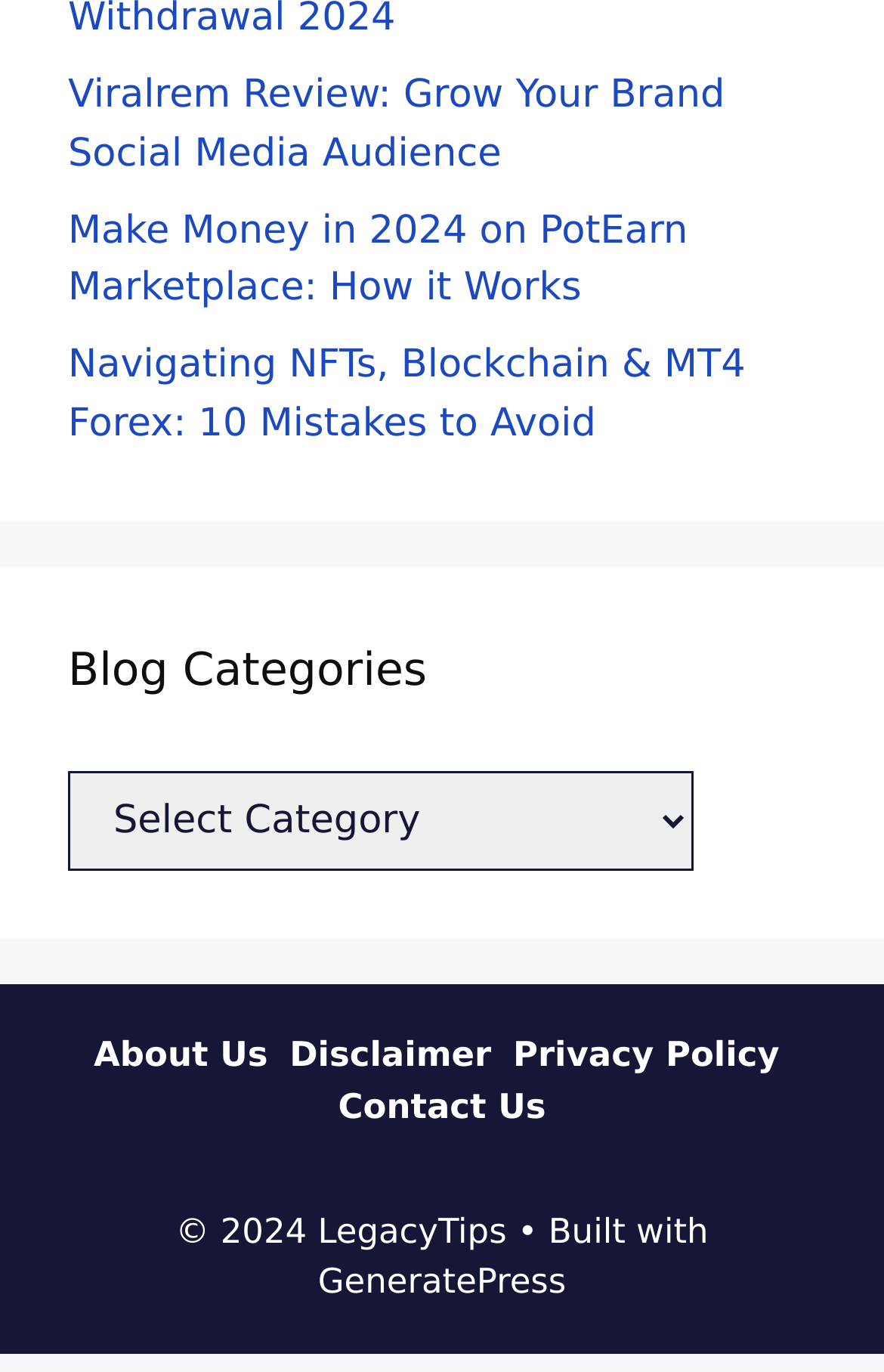Please identify the bounding box coordinates of the element I need to click to follow this instruction: "Select a blog category".

[0.077, 0.562, 0.785, 0.635]